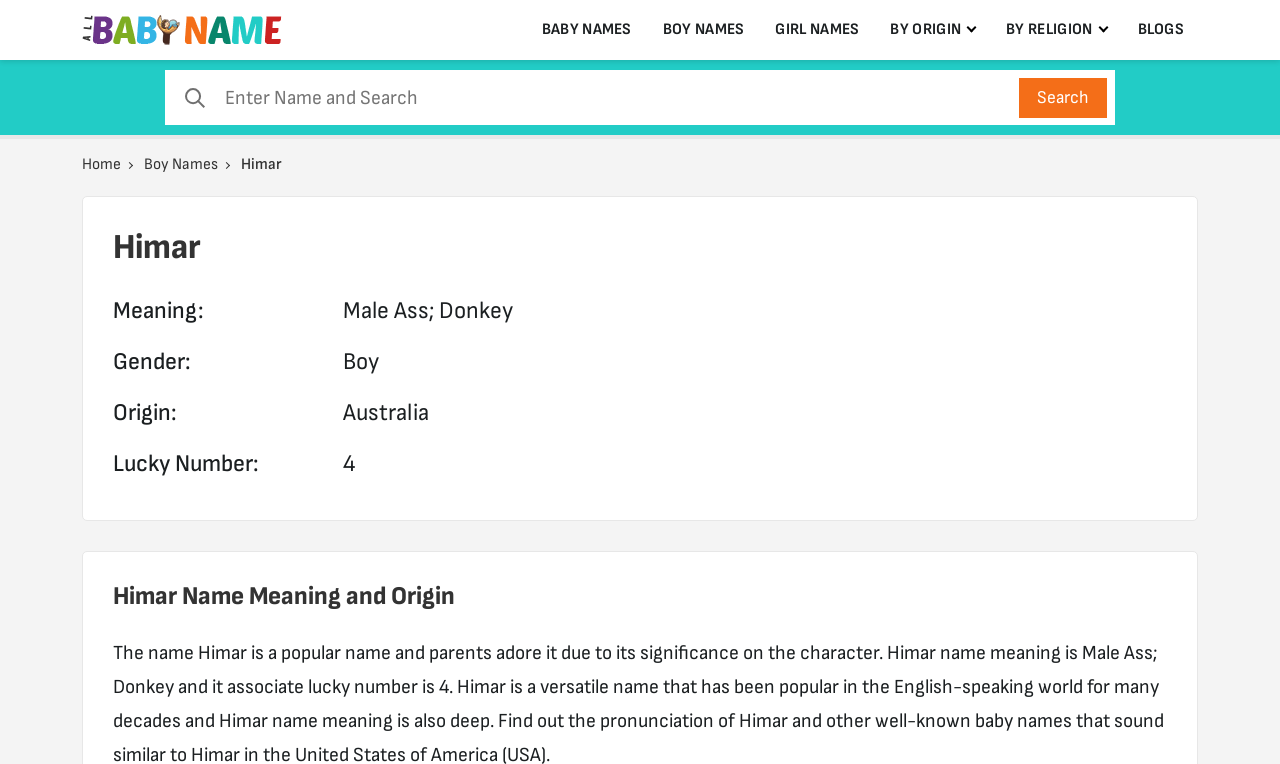What is the origin of the name Himar?
Using the information from the image, give a concise answer in one word or a short phrase.

Australia